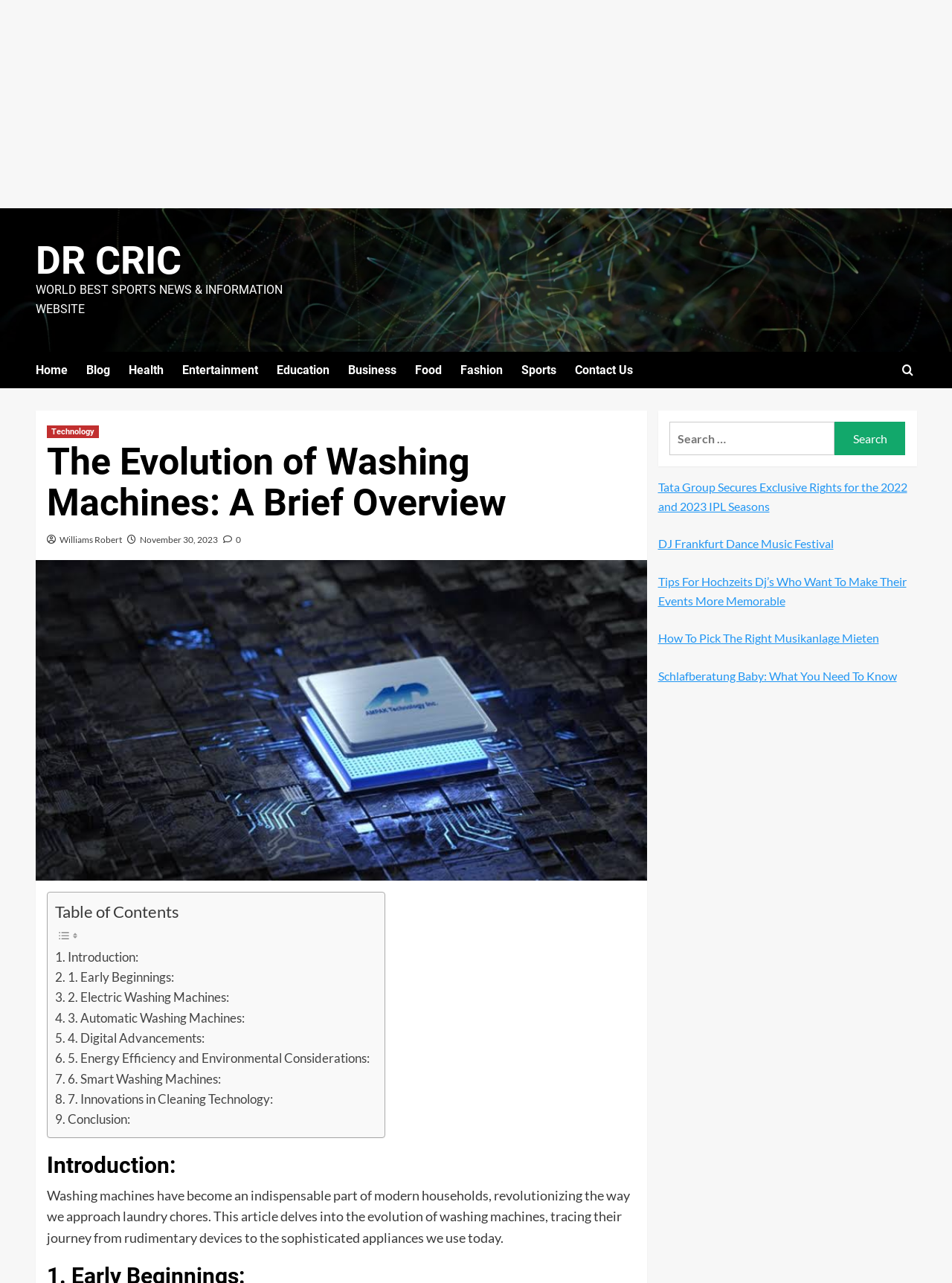Please identify the bounding box coordinates of the element's region that I should click in order to complete the following instruction: "Search for something". The bounding box coordinates consist of four float numbers between 0 and 1, i.e., [left, top, right, bottom].

[0.703, 0.329, 0.877, 0.355]